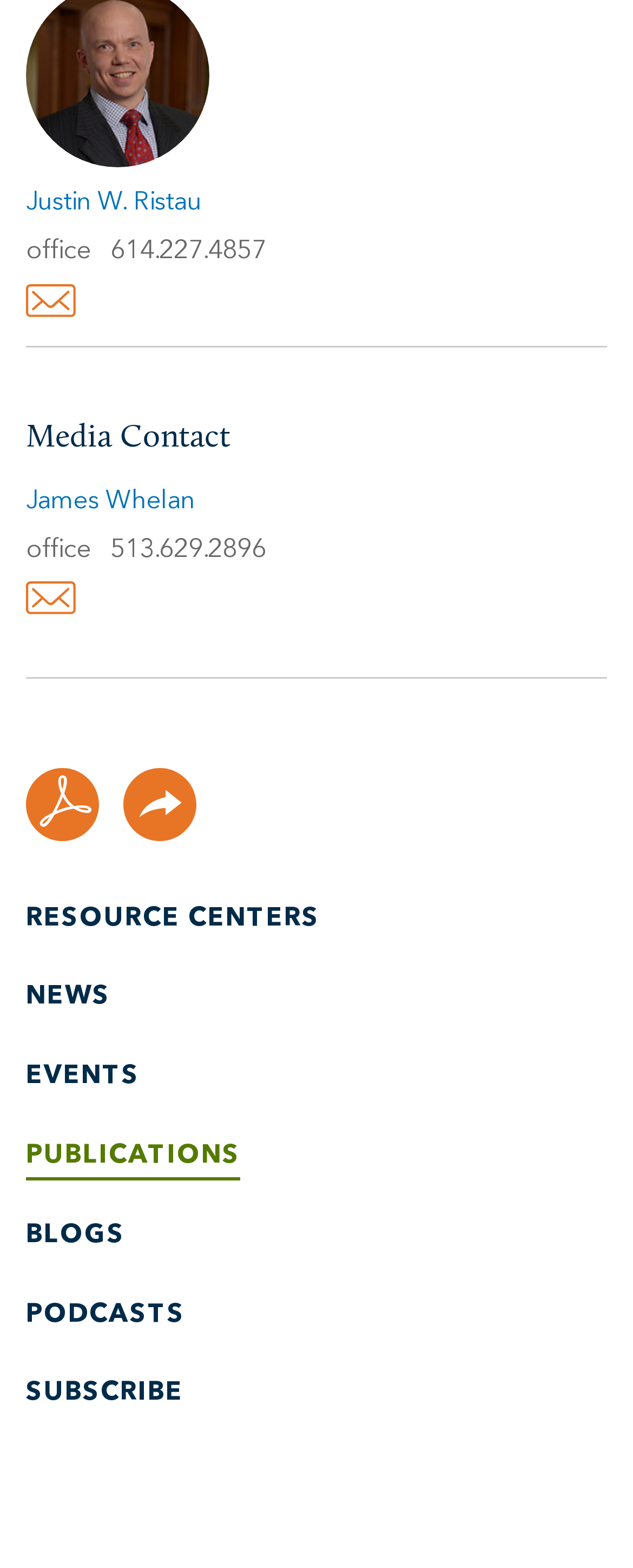Determine the coordinates of the bounding box that should be clicked to complete the instruction: "Contact Justin W. Ristau via Email". The coordinates should be represented by four float numbers between 0 and 1: [left, top, right, bottom].

[0.041, 0.19, 0.121, 0.207]